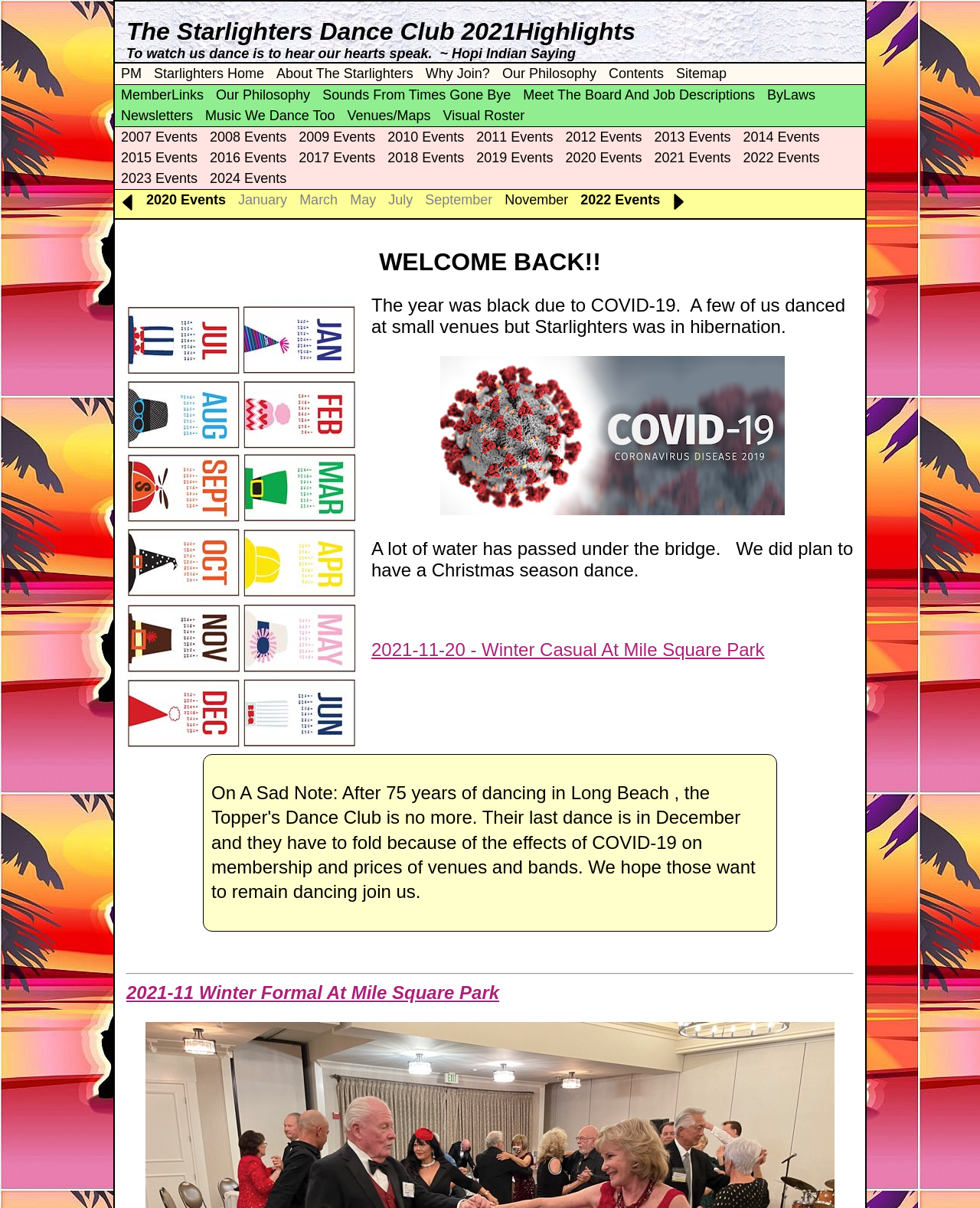Locate the bounding box coordinates of the UI element described by: "Contact Us". The bounding box coordinates should consist of four float numbers between 0 and 1, i.e., [left, top, right, bottom].

None